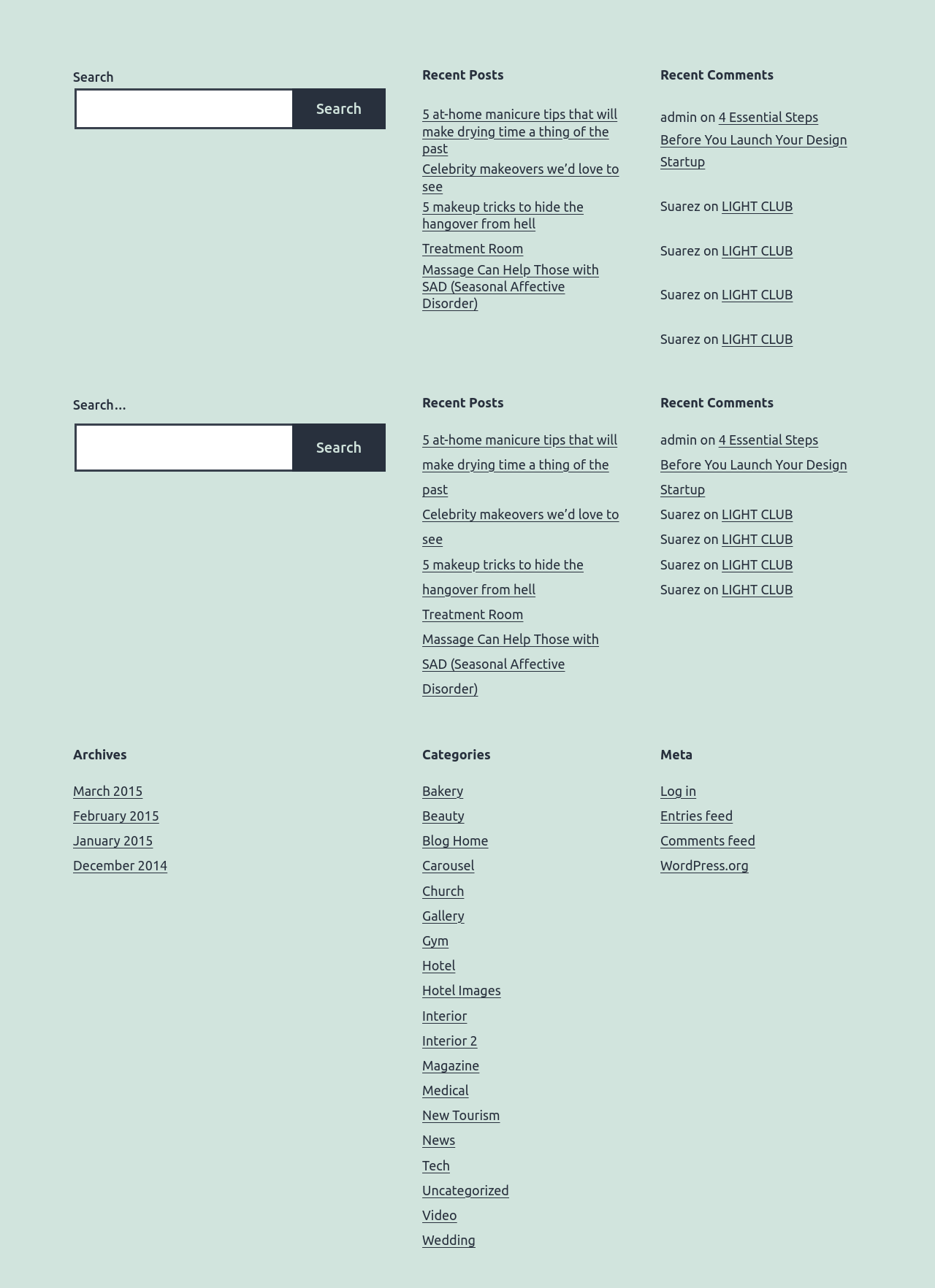Please identify the bounding box coordinates of the element I need to click to follow this instruction: "Search for something".

[0.078, 0.068, 0.315, 0.1]